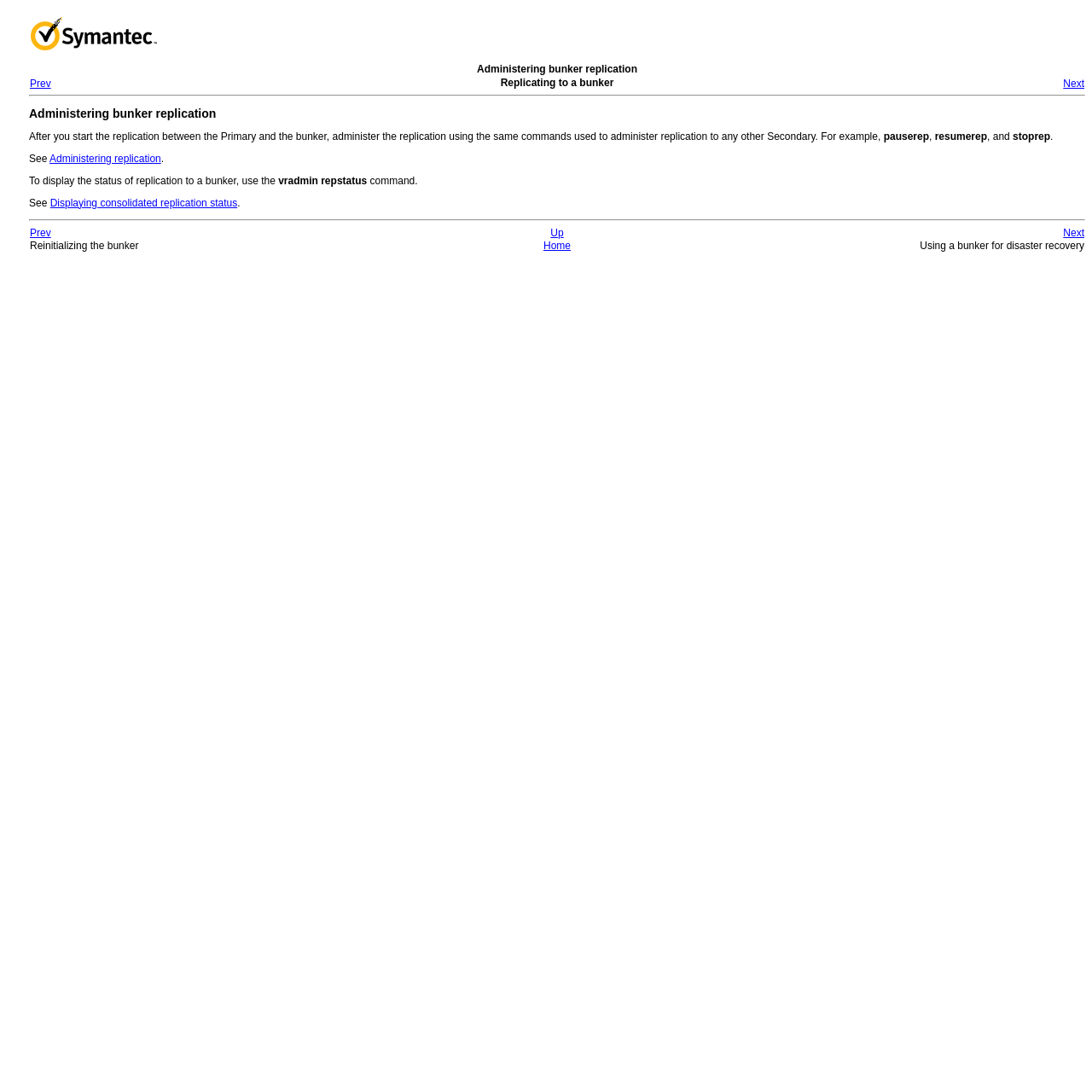What is the purpose of the 'stoprep' command?
Answer the question in as much detail as possible.

The webpage mentions the 'stoprep' command along with other commands like 'pauserep' and 'resumerep'. Based on the context, it is clear that the 'stoprep' command is used to stop the replication process.